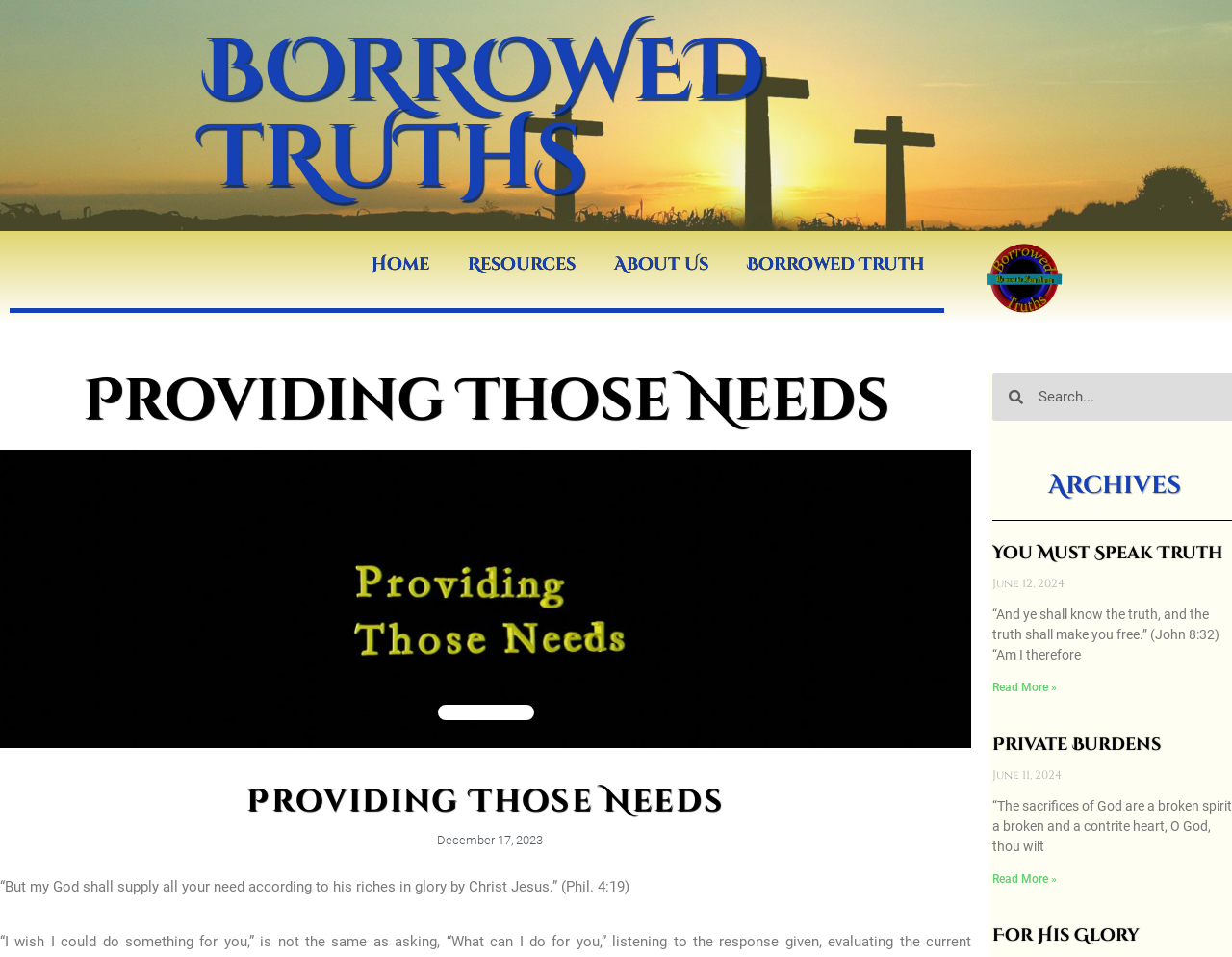Indicate the bounding box coordinates of the element that needs to be clicked to satisfy the following instruction: "Click on Home". The coordinates should be four float numbers between 0 and 1, i.e., [left, top, right, bottom].

[0.286, 0.254, 0.364, 0.3]